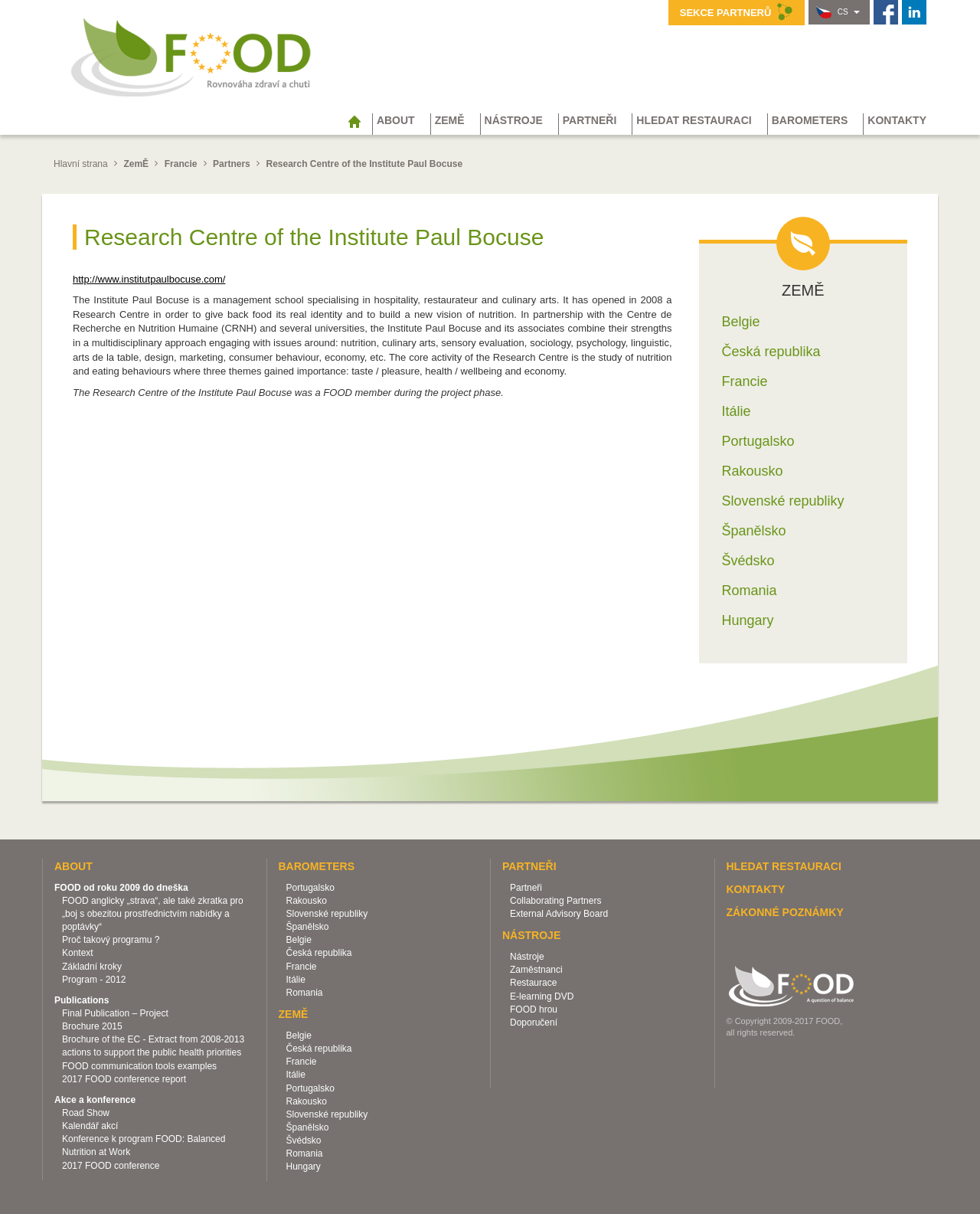Locate the bounding box coordinates of the area to click to fulfill this instruction: "Click on the ABOUT link". The bounding box should be presented as four float numbers between 0 and 1, in the order [left, top, right, bottom].

[0.38, 0.093, 0.439, 0.111]